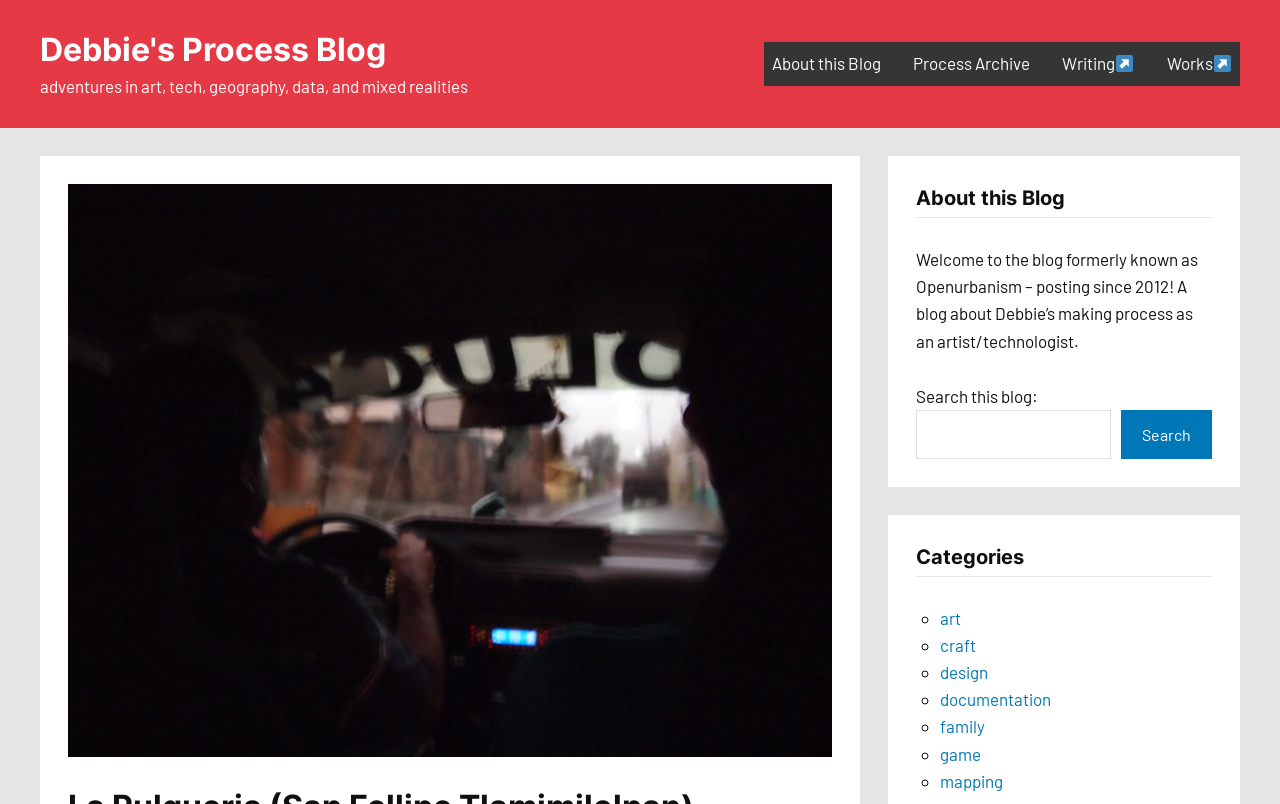Kindly respond to the following question with a single word or a brief phrase: 
What is the main topic of the blog?

art, tech, geography, data, and mixed realities